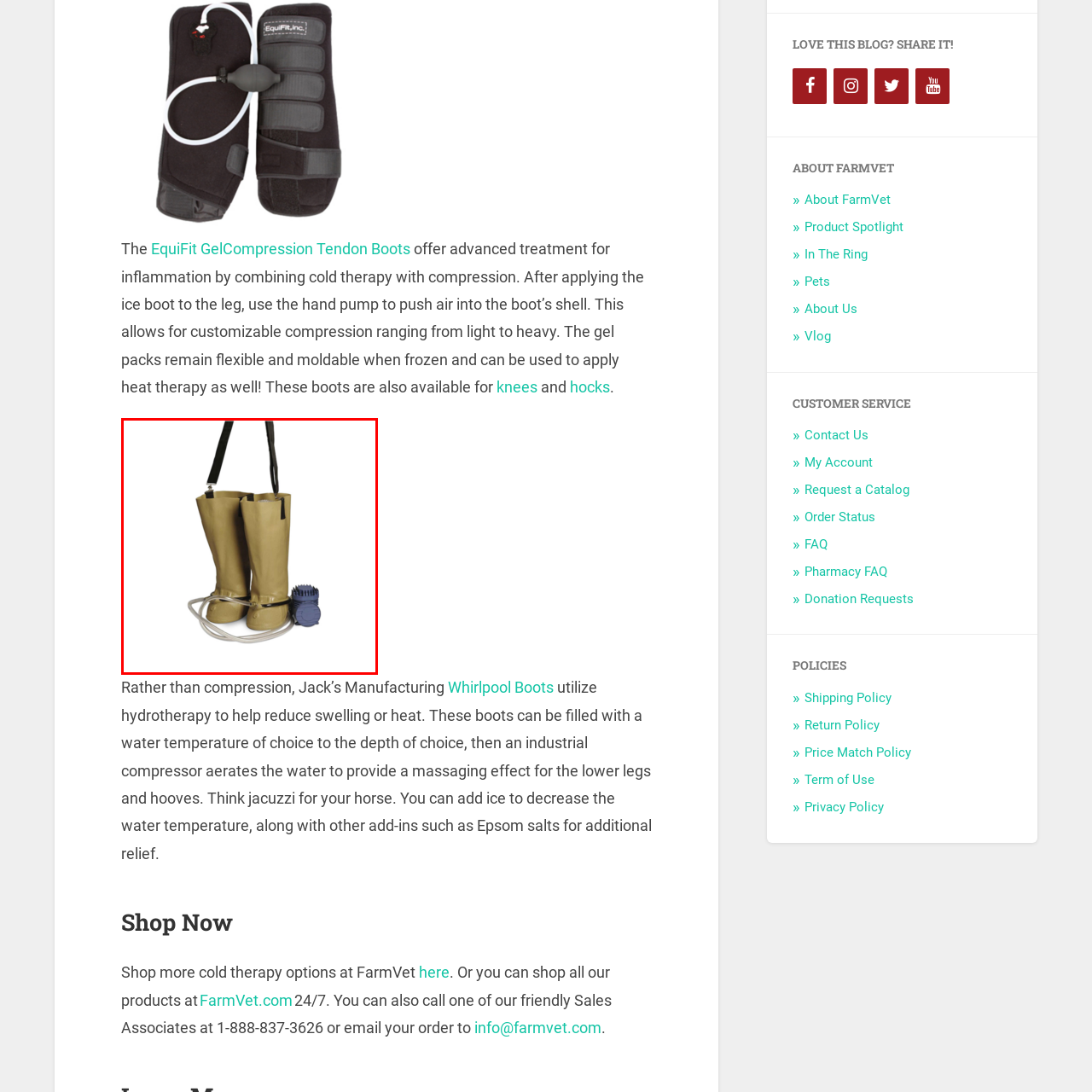Examine the area within the red bounding box and answer the following question using a single word or phrase:
What is the function of the industrial compressor?

Aerates water